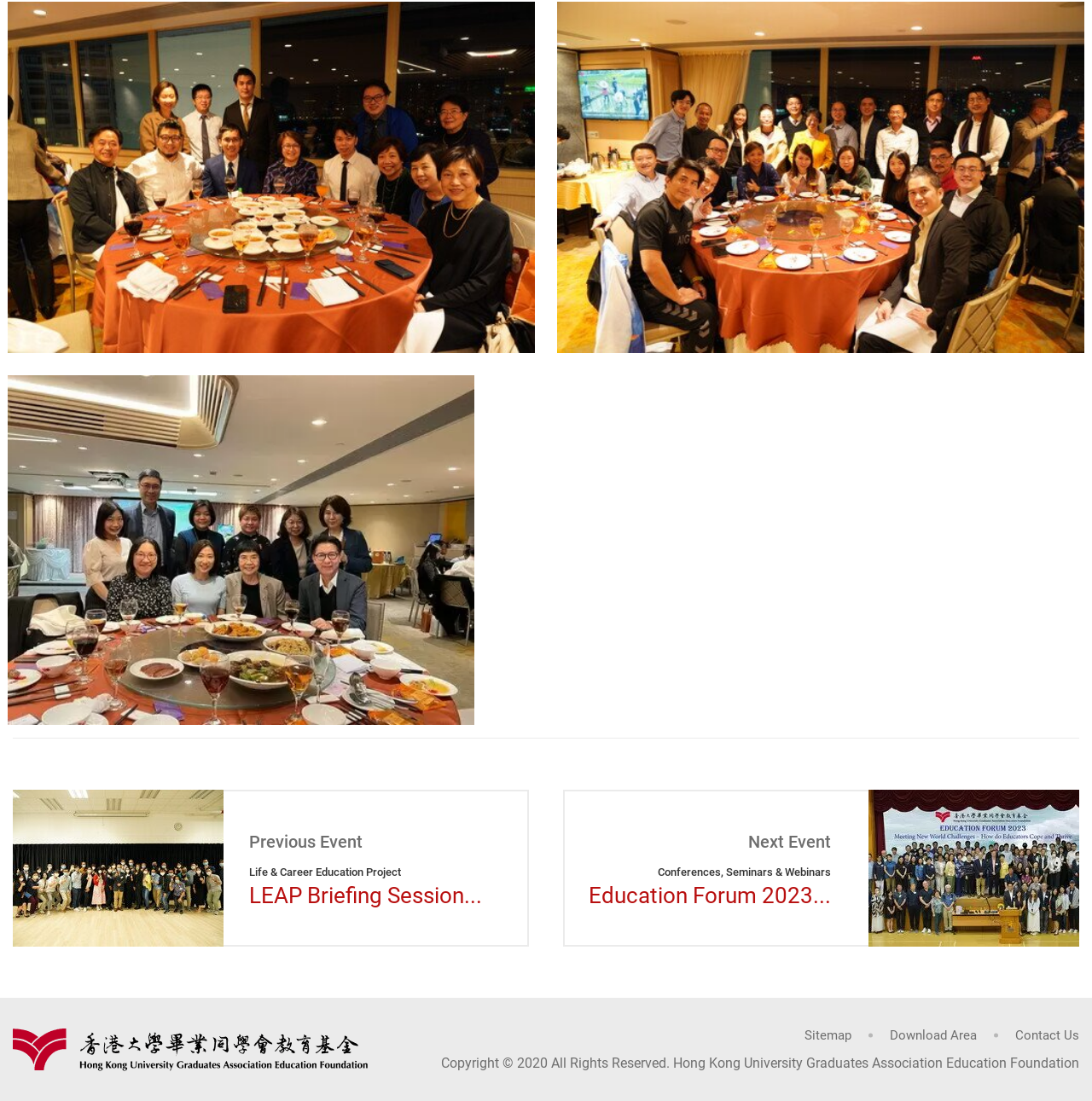How many event links are on the page?
Answer the question with a single word or phrase by looking at the picture.

4